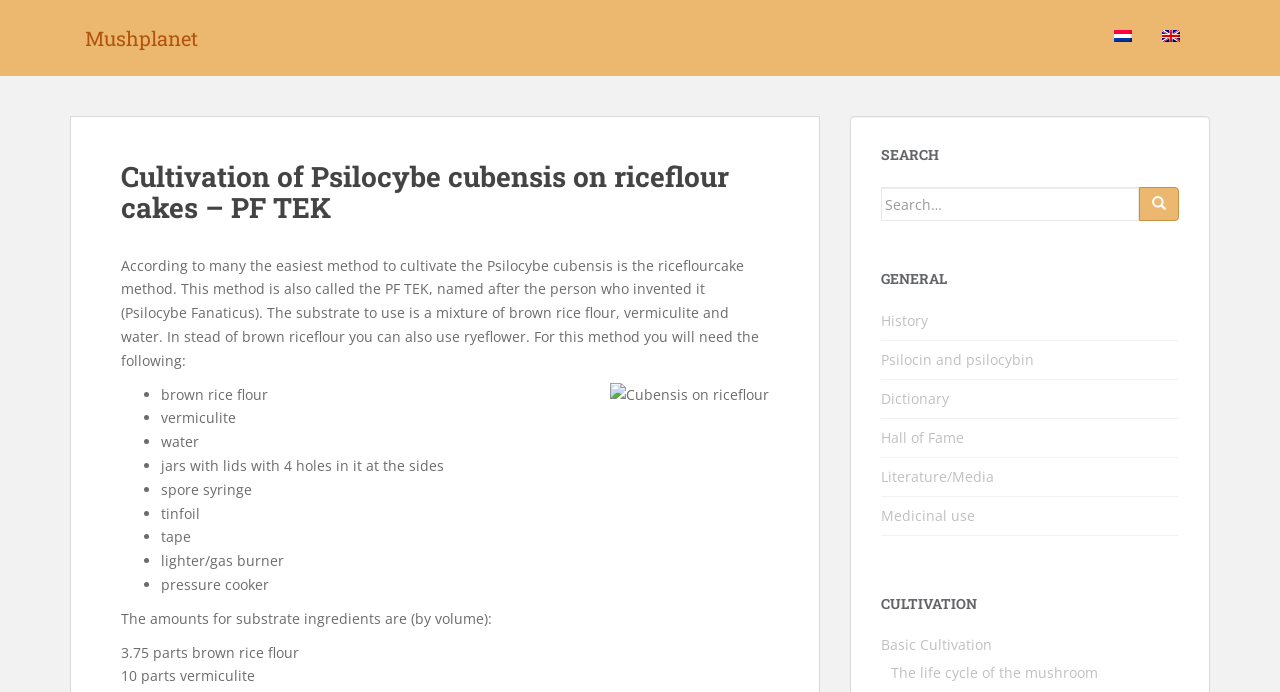Please provide the bounding box coordinates for the element that needs to be clicked to perform the following instruction: "Click the link to view the history". The coordinates should be given as four float numbers between 0 and 1, i.e., [left, top, right, bottom].

[0.688, 0.449, 0.725, 0.477]